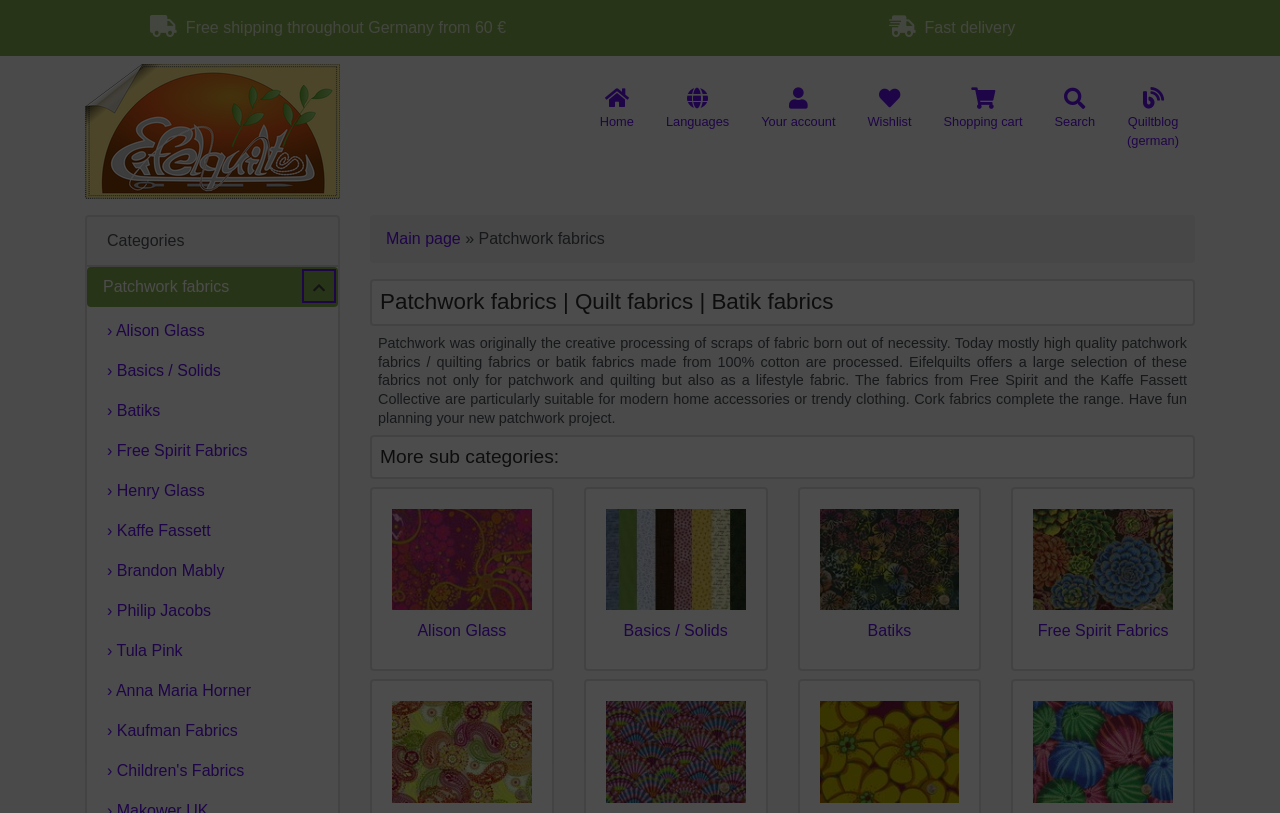What is the free shipping policy in Germany?
Using the image, elaborate on the answer with as much detail as possible.

The website offers free shipping throughout Germany for orders above 60 €, as indicated by the static text element at the top of the page.